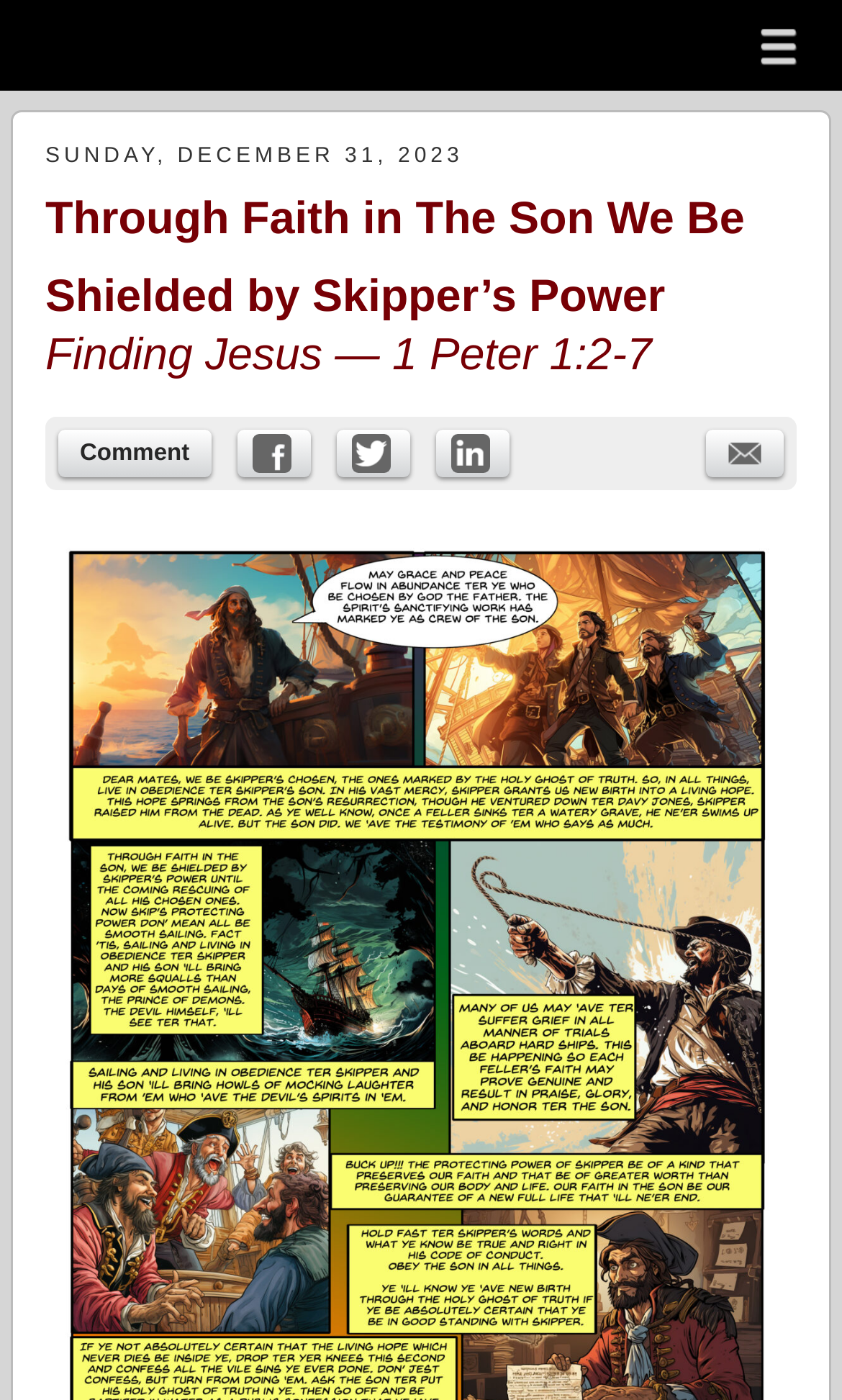Could you identify the text that serves as the heading for this webpage?

Through Faith in The Son We Be Shielded by Skipper’s Power